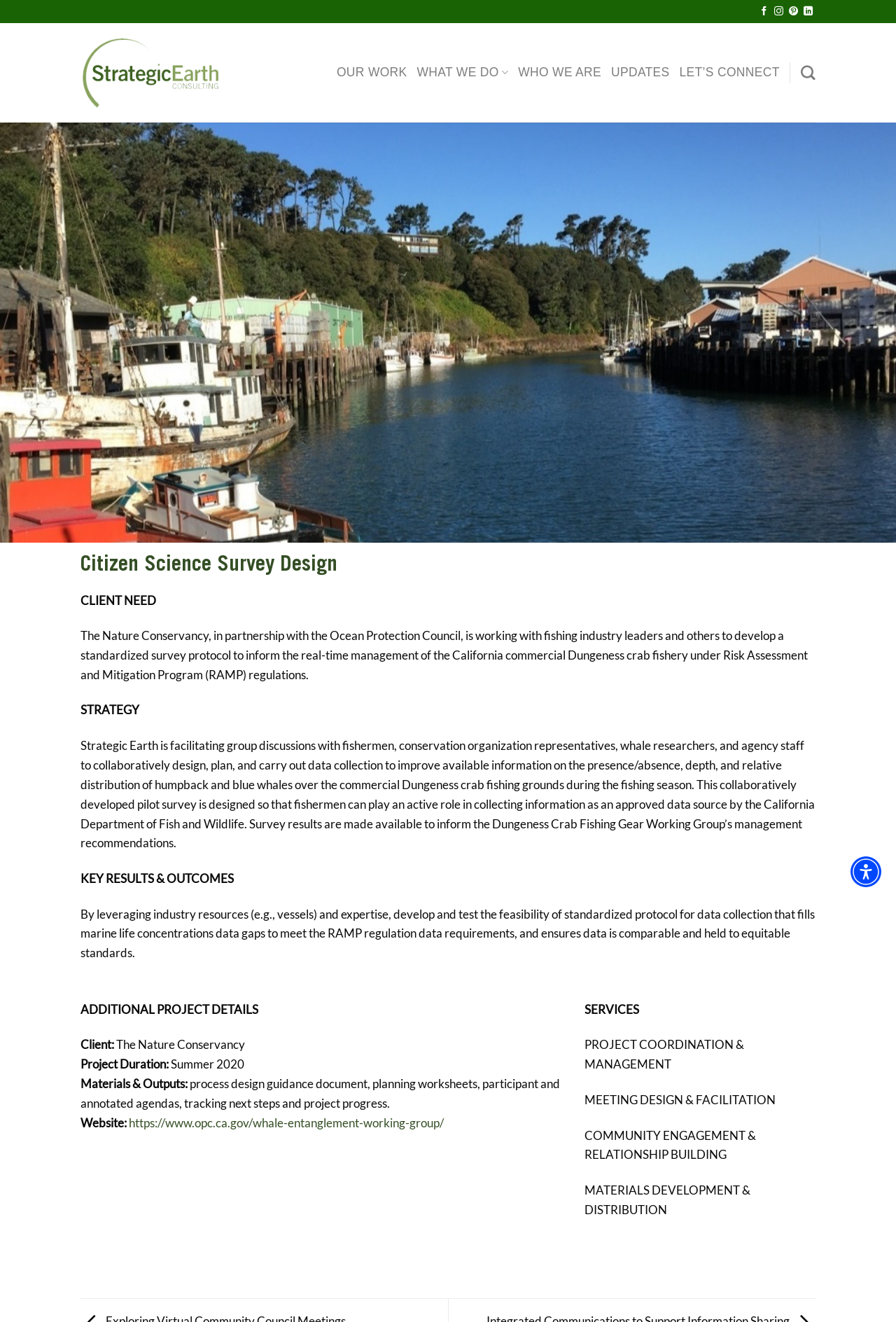Specify the bounding box coordinates of the area to click in order to execute this command: 'Visit Strategic Earth Consulting'. The coordinates should consist of four float numbers ranging from 0 to 1, and should be formatted as [left, top, right, bottom].

[0.09, 0.024, 0.251, 0.086]